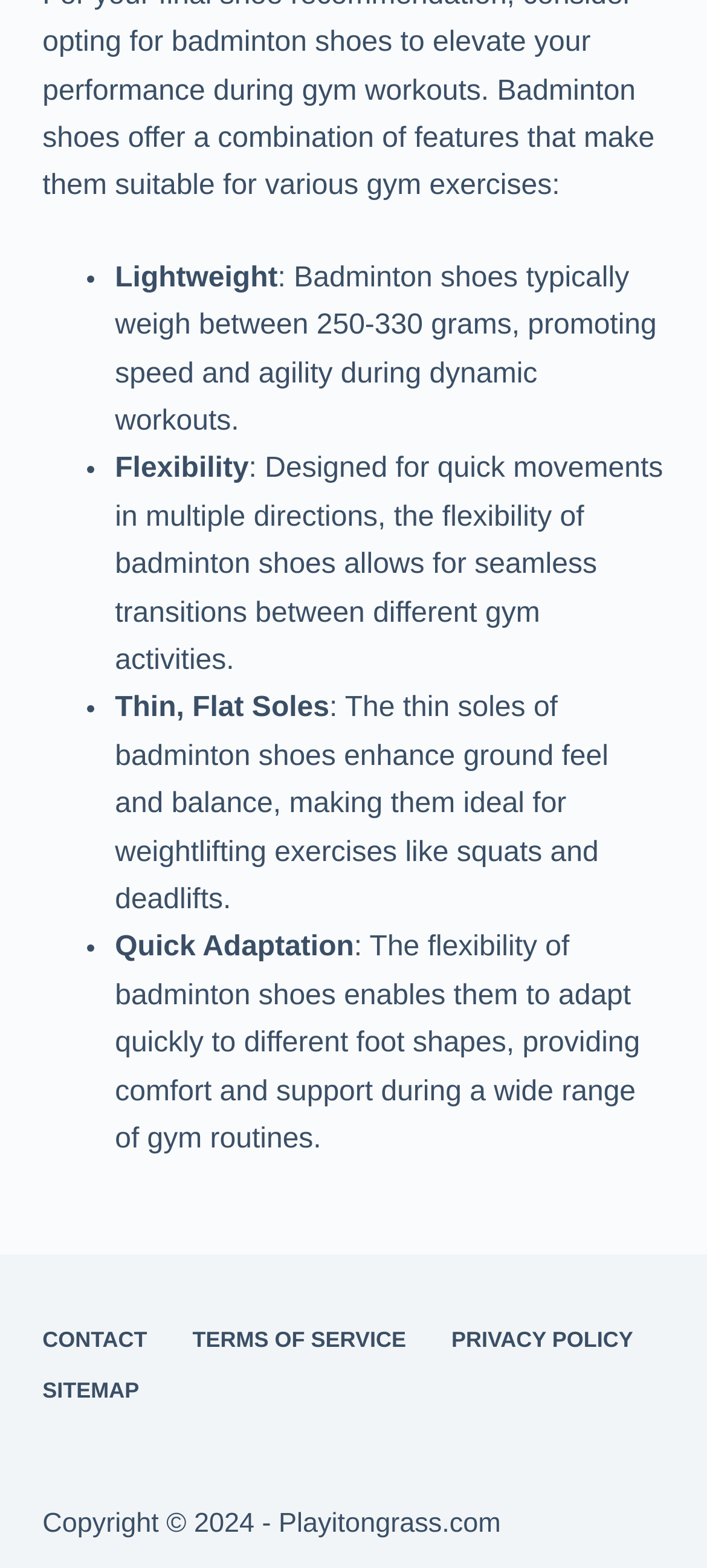What is a characteristic of the soles of badminton shoes?
Refer to the image and give a detailed response to the question.

The webpage mentions that badminton shoes have thin, flat soles, which is one of the features that make them suitable for gym workouts.